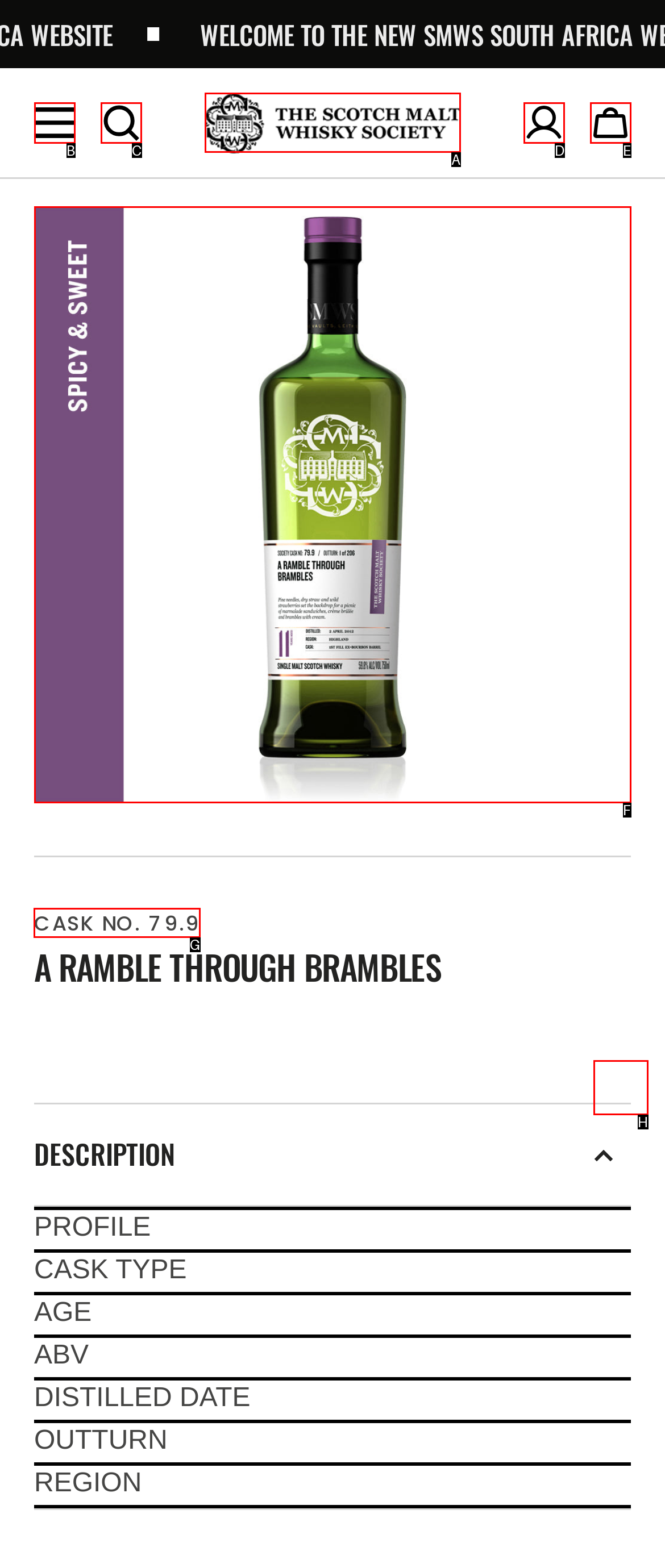Identify the correct UI element to click for this instruction: View CASK NO. 79.9 details
Respond with the appropriate option's letter from the provided choices directly.

G